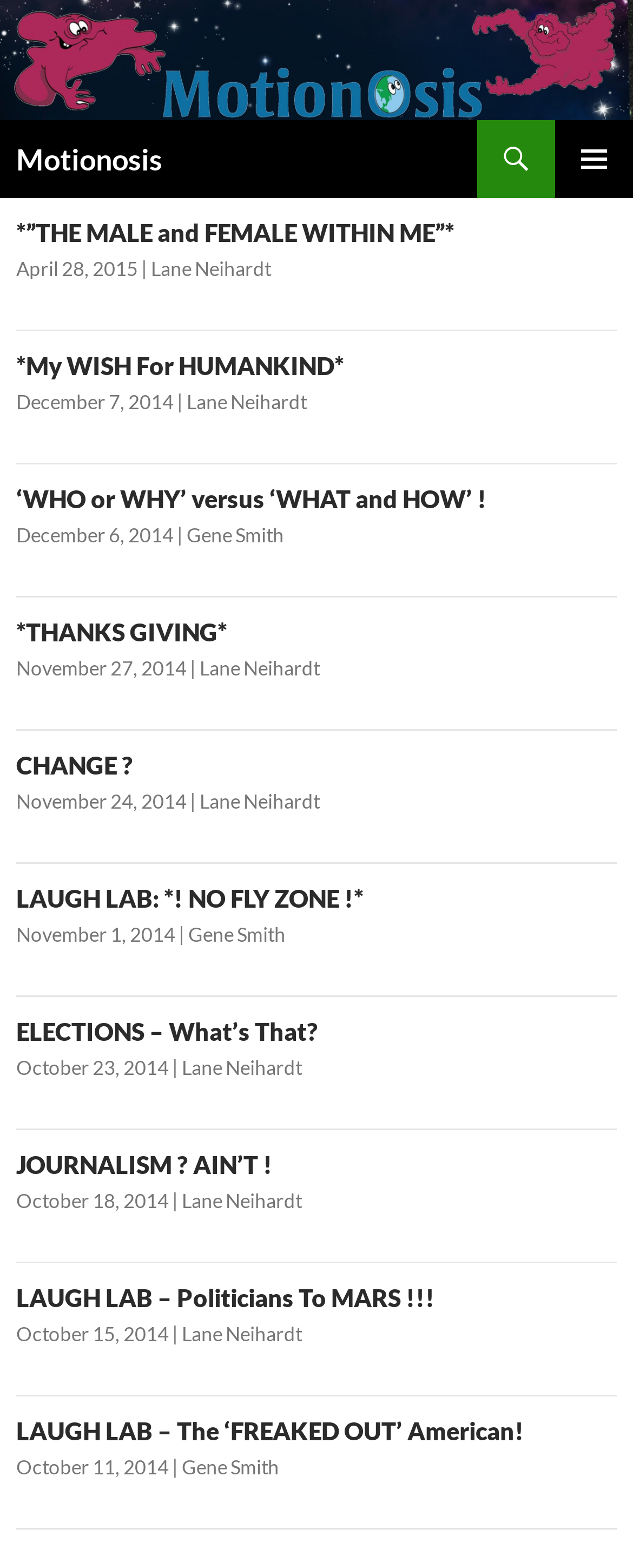Locate the bounding box of the UI element based on this description: "November 24, 2014". Provide four float numbers between 0 and 1 as [left, top, right, bottom].

[0.026, 0.504, 0.295, 0.519]